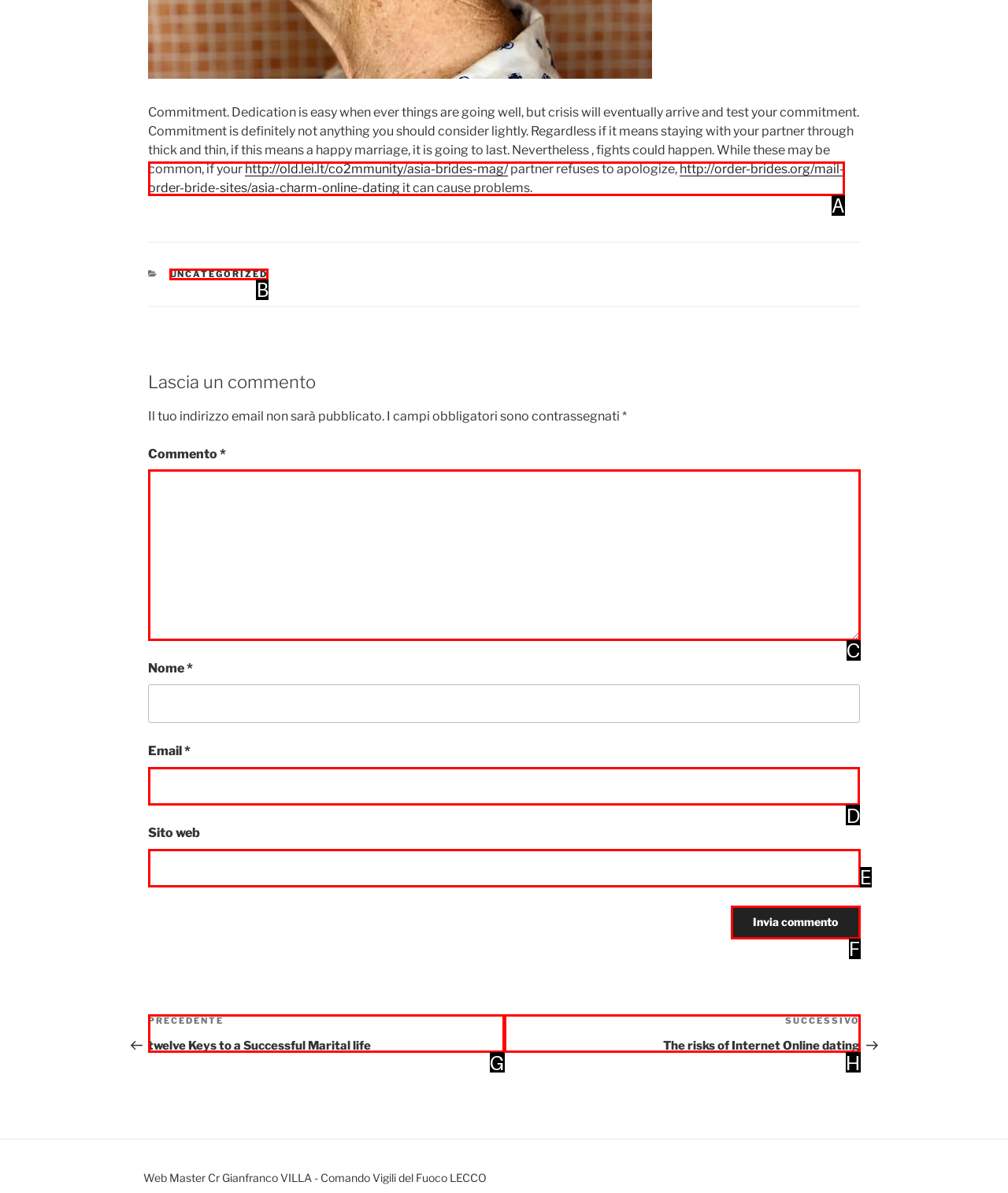Point out the correct UI element to click to carry out this instruction: Enter your email in the 'Email' field
Answer with the letter of the chosen option from the provided choices directly.

D